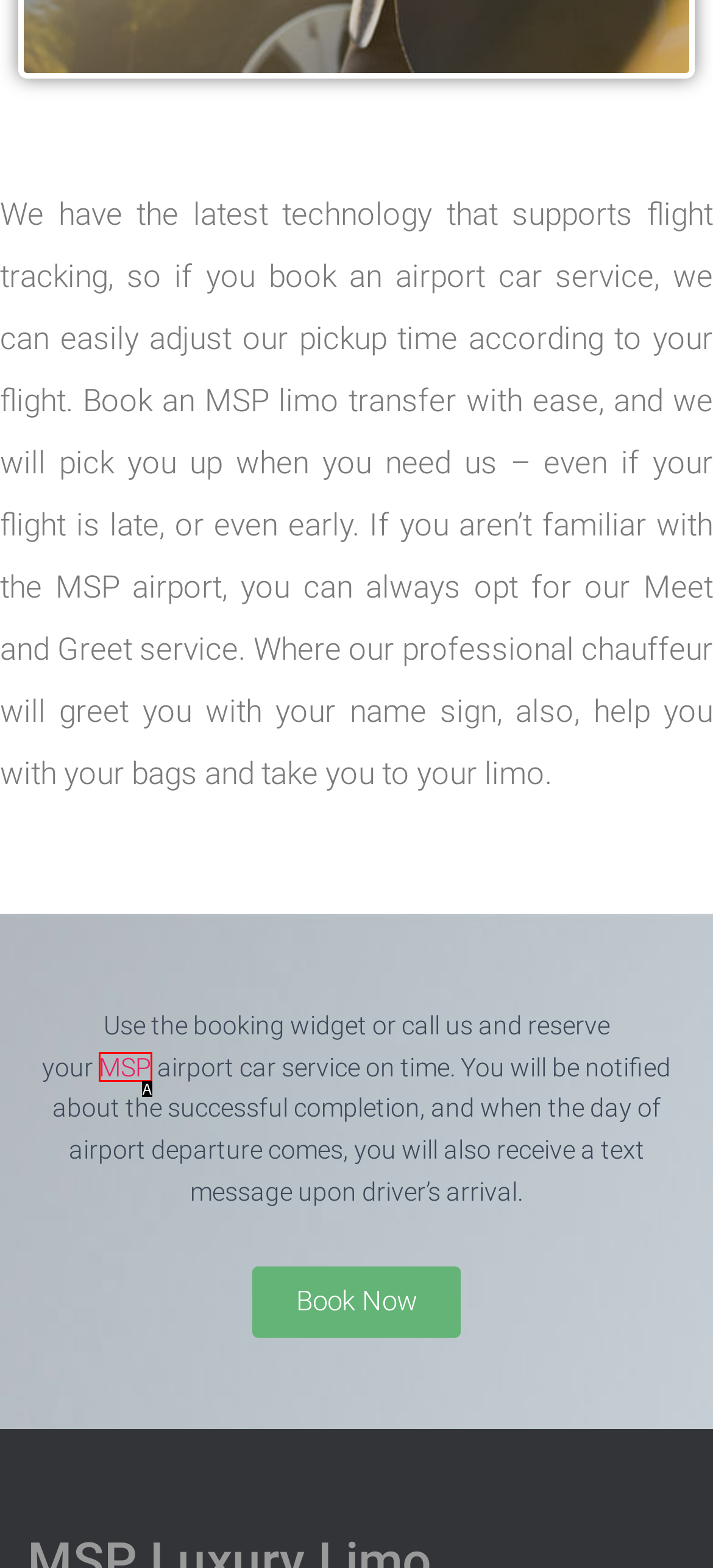Identify the option that best fits this description: MSP
Answer with the appropriate letter directly.

A